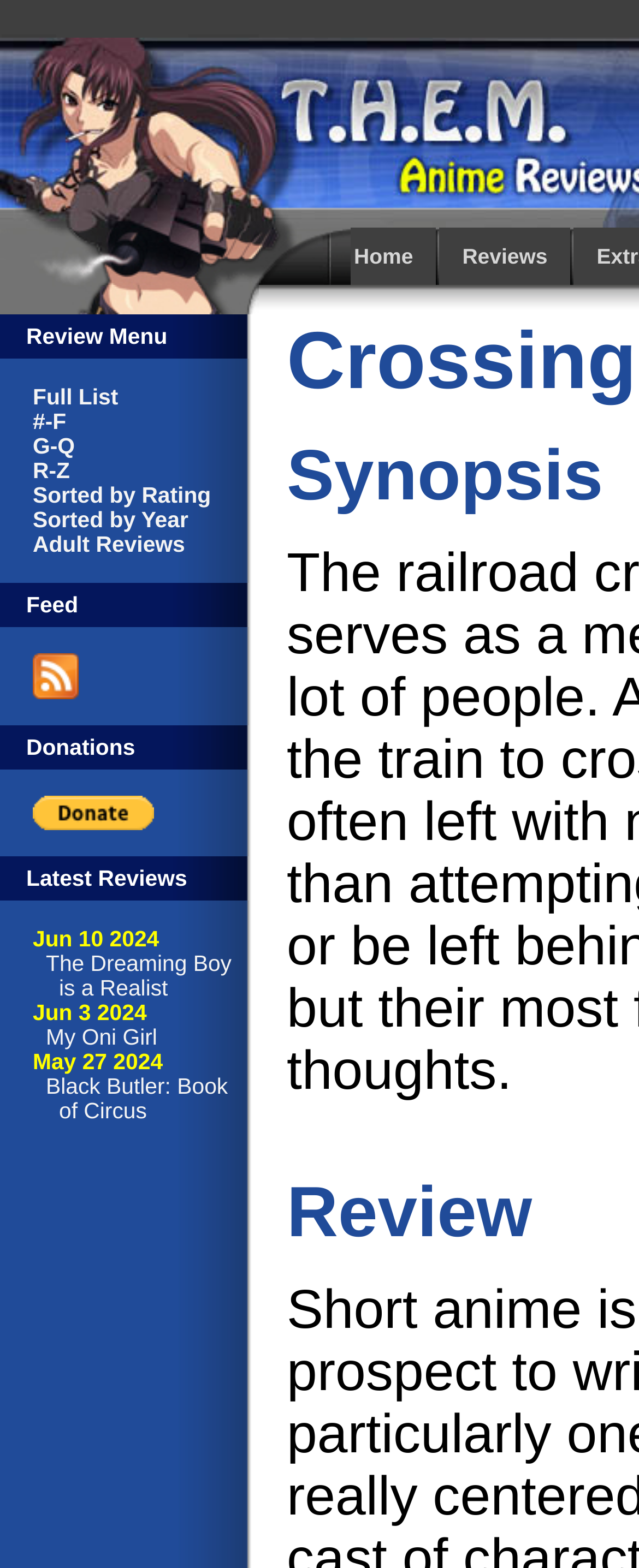Kindly determine the bounding box coordinates for the area that needs to be clicked to execute this instruction: "Subscribe to THEM Anime Reviews".

[0.051, 0.433, 0.123, 0.449]